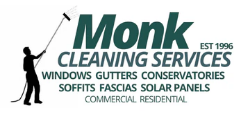What type of services does Monk Cleaning Services offer?
Please give a detailed and thorough answer to the question, covering all relevant points.

The caption highlights the variety of services offered by Monk Cleaning Services, which encompasses both commercial and residential cleaning solutions, as evident from the tagline listing different services such as windows, gutters, conservatories, soffits, fascias, and solar panels.